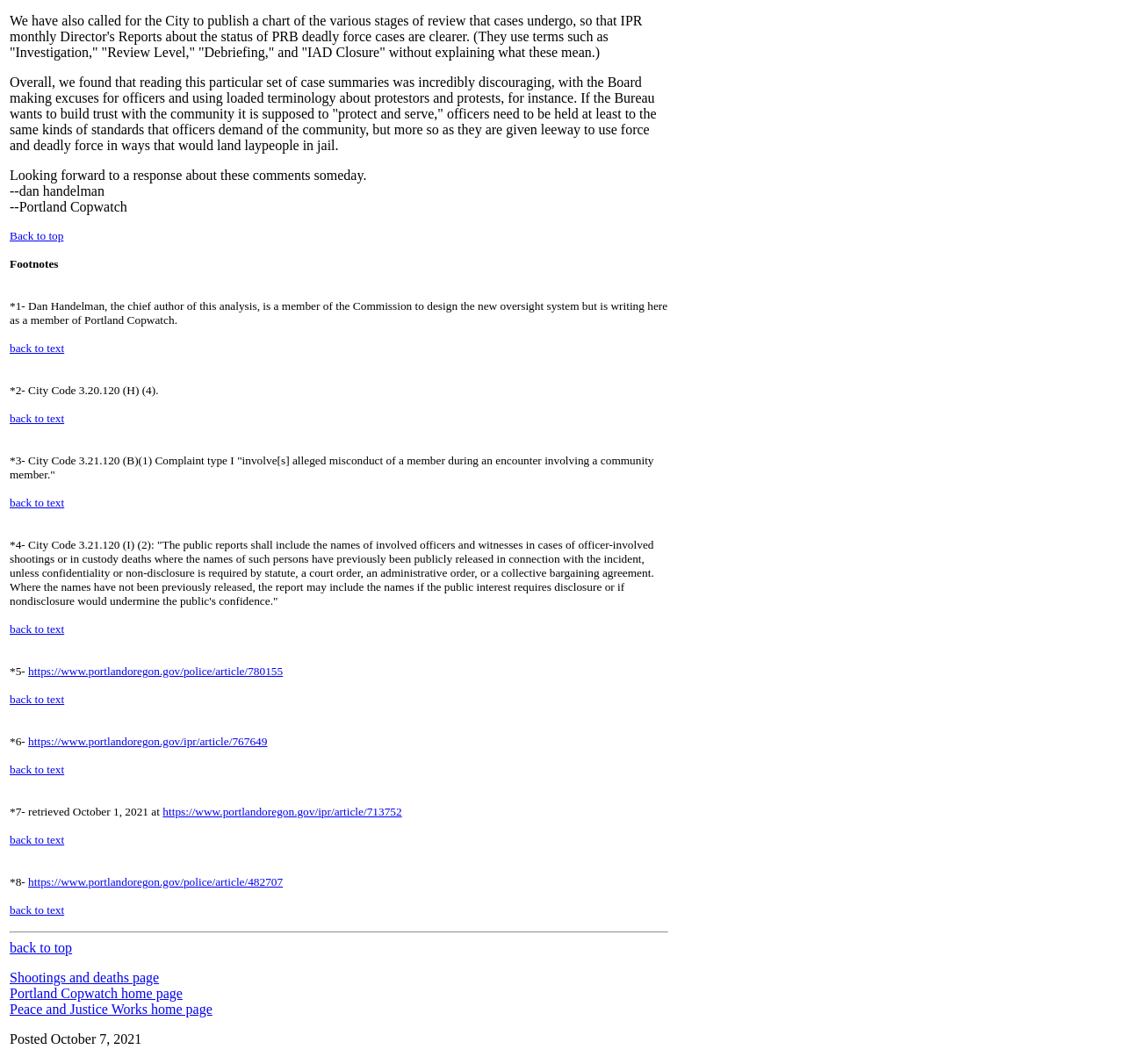Identify the bounding box coordinates for the UI element mentioned here: "https://www.portlandoregon.gov/ipr/article/713752". Provide the coordinates as four float values between 0 and 1, i.e., [left, top, right, bottom].

[0.145, 0.757, 0.358, 0.769]